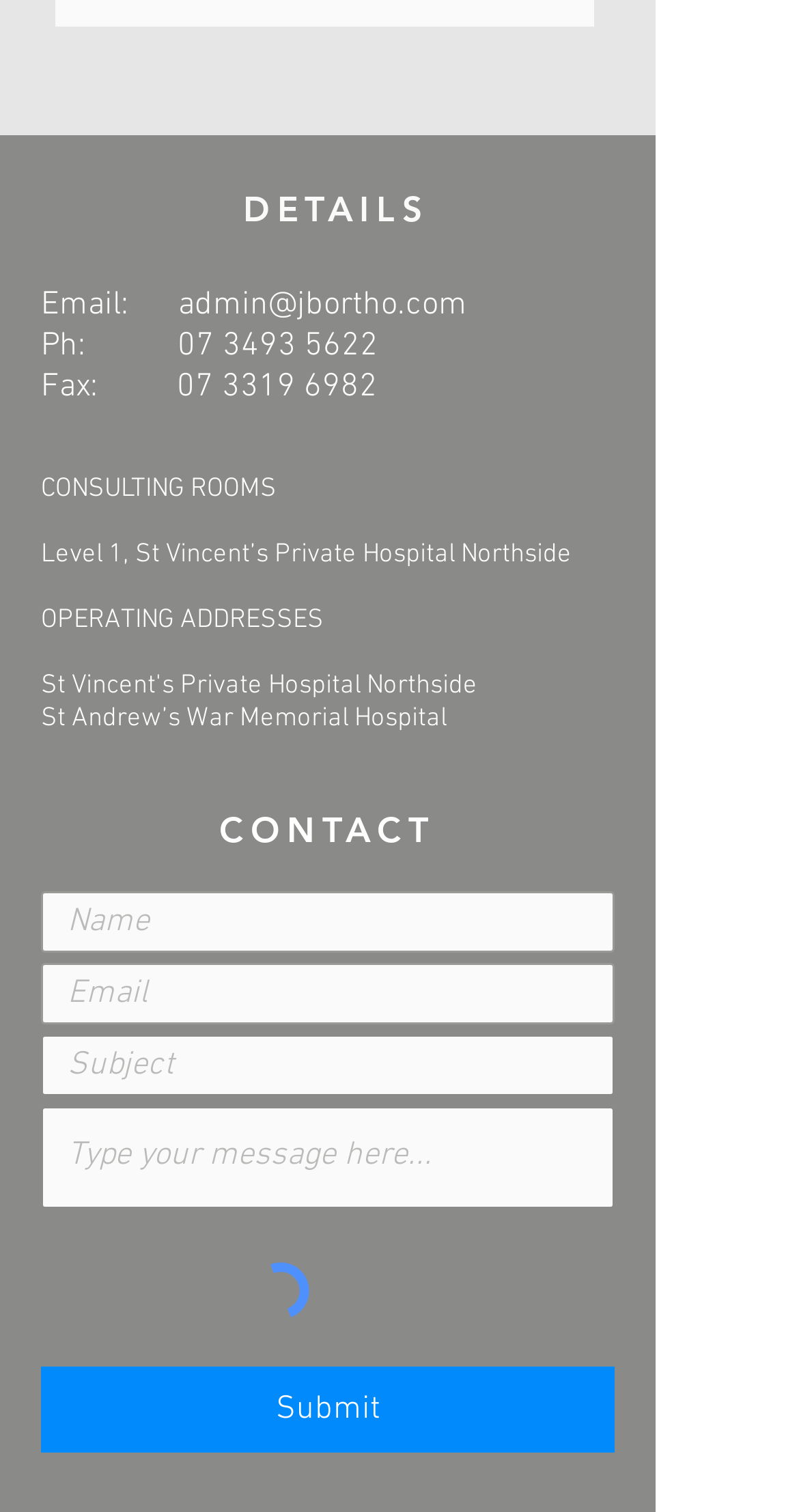Locate the bounding box coordinates of the segment that needs to be clicked to meet this instruction: "click the admin email link".

[0.223, 0.188, 0.585, 0.215]